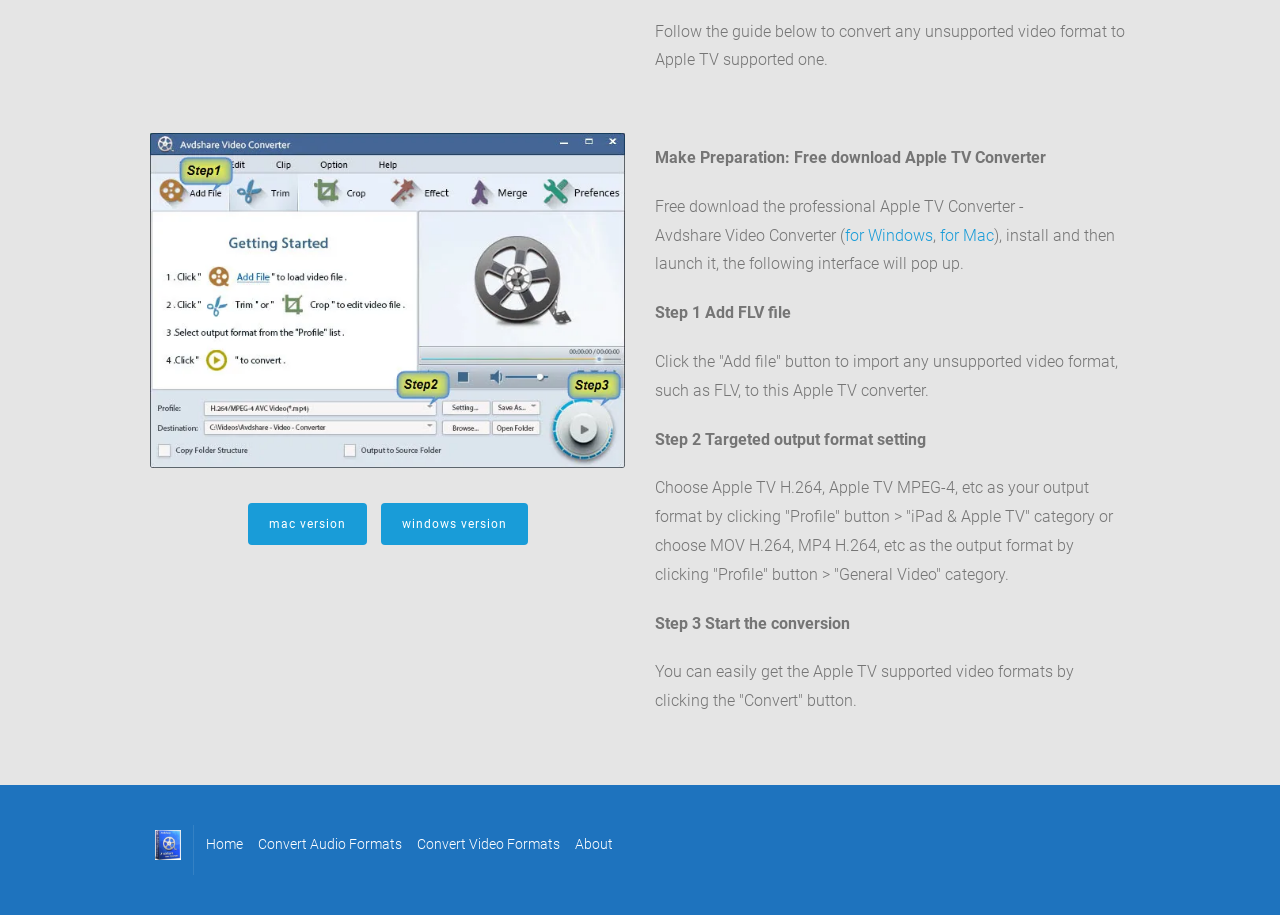Please specify the bounding box coordinates of the clickable region necessary for completing the following instruction: "Click the 'Home' link". The coordinates must consist of four float numbers between 0 and 1, i.e., [left, top, right, bottom].

[0.161, 0.909, 0.19, 0.936]